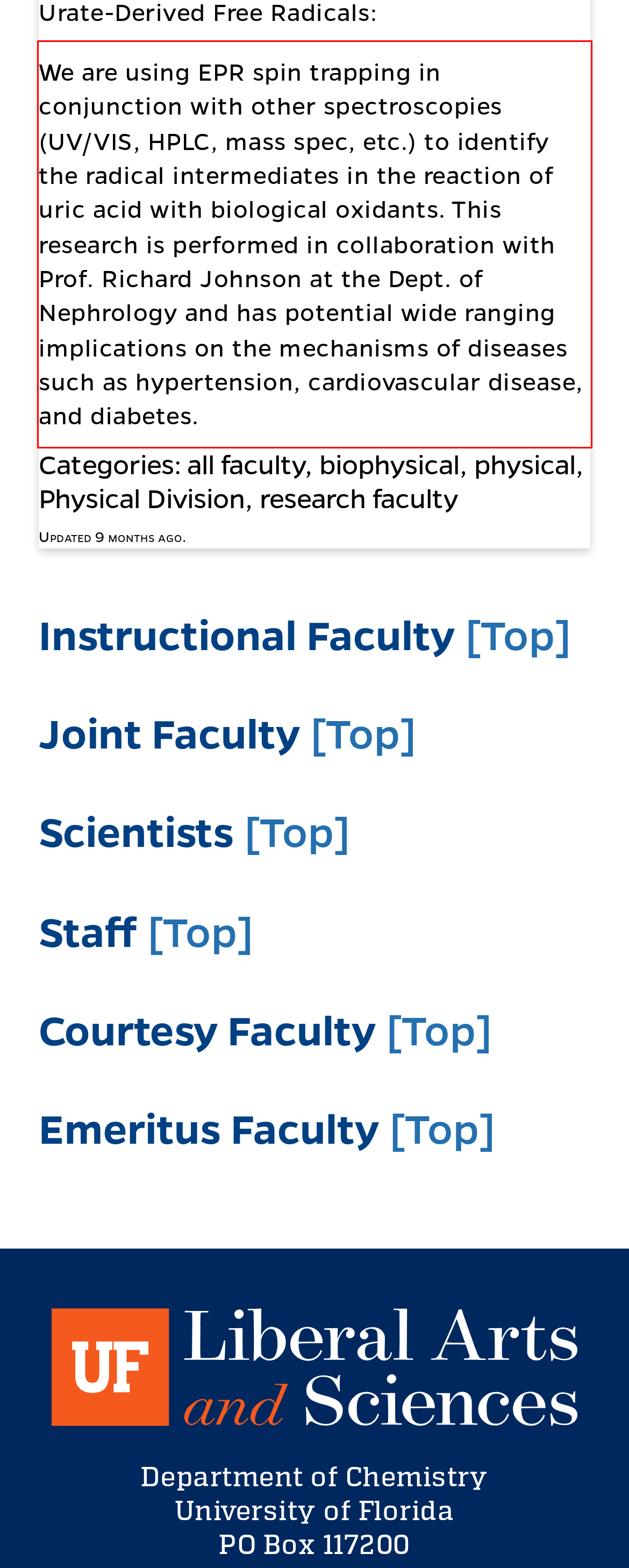By examining the provided screenshot of a webpage, recognize the text within the red bounding box and generate its text content.

We are using EPR spin trapping in conjunction with other spectroscopies (UV/VIS, HPLC, mass spec, etc.) to identify the radical intermediates in the reaction of uric acid with biological oxidants. This research is performed in collaboration with Prof. Richard Johnson at the Dept. of Nephrology and has potential wide ranging implications on the mechanisms of diseases such as hypertension, cardiovascular disease, and diabetes.